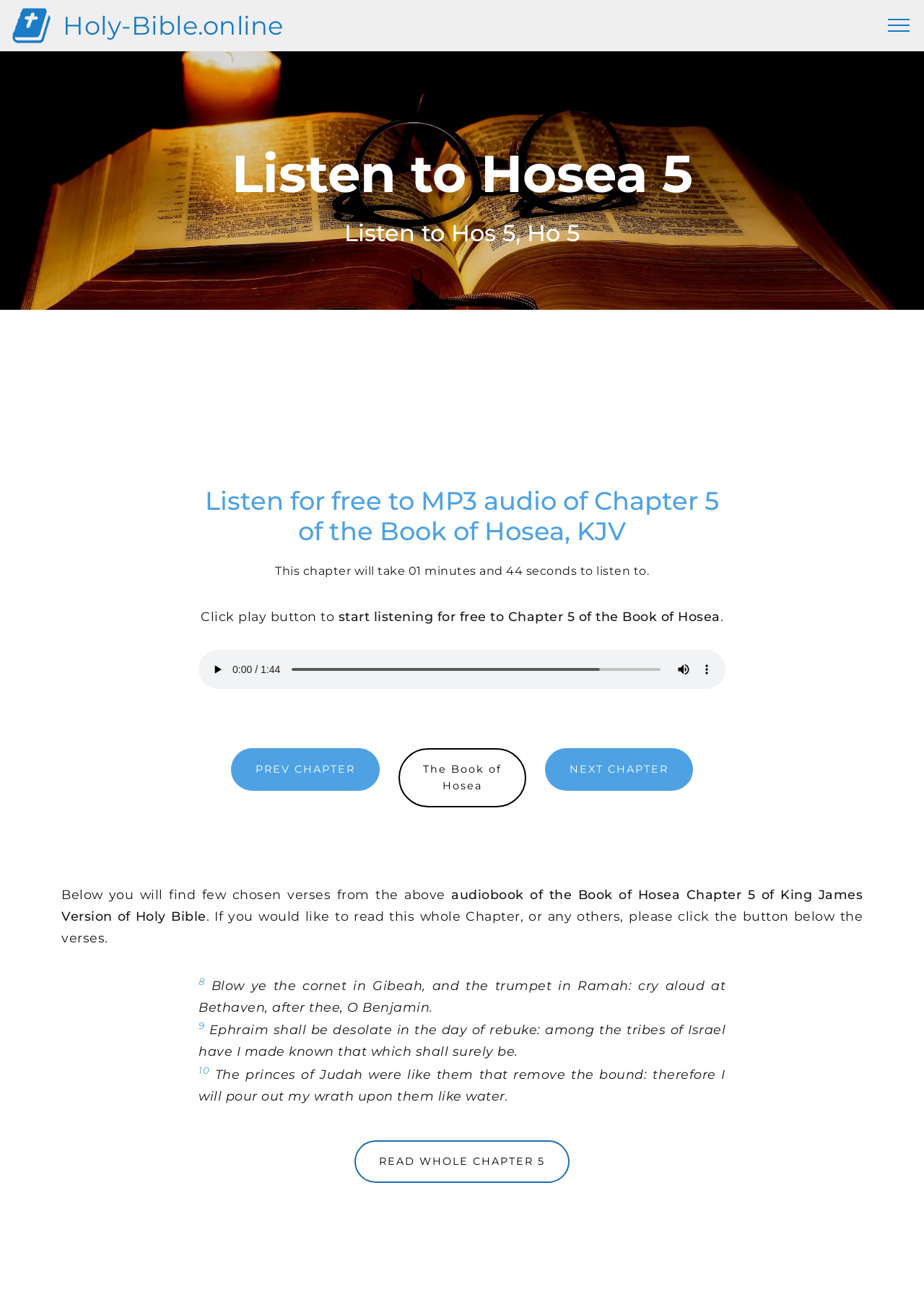Locate the bounding box coordinates of the element you need to click to accomplish the task described by this instruction: "Click the link to read the whole chapter 5".

[0.384, 0.879, 0.616, 0.912]